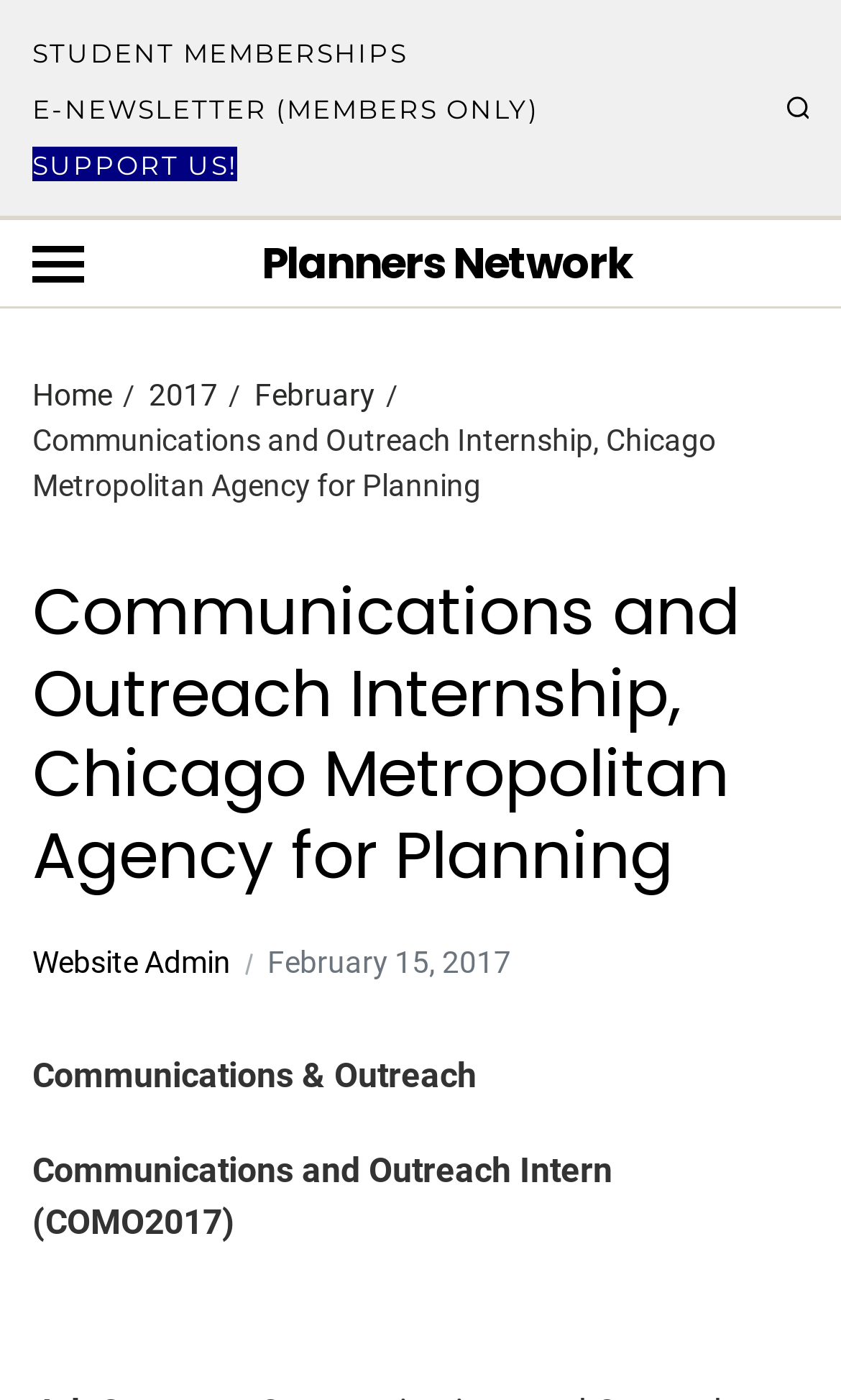Refer to the image and provide a thorough answer to this question:
How many buttons are on the top right corner of the webpage?

I examined the top right corner of the webpage and found two buttons, one with no text and another labeled 'Off Canvas'. Therefore, there are 2 buttons in total.